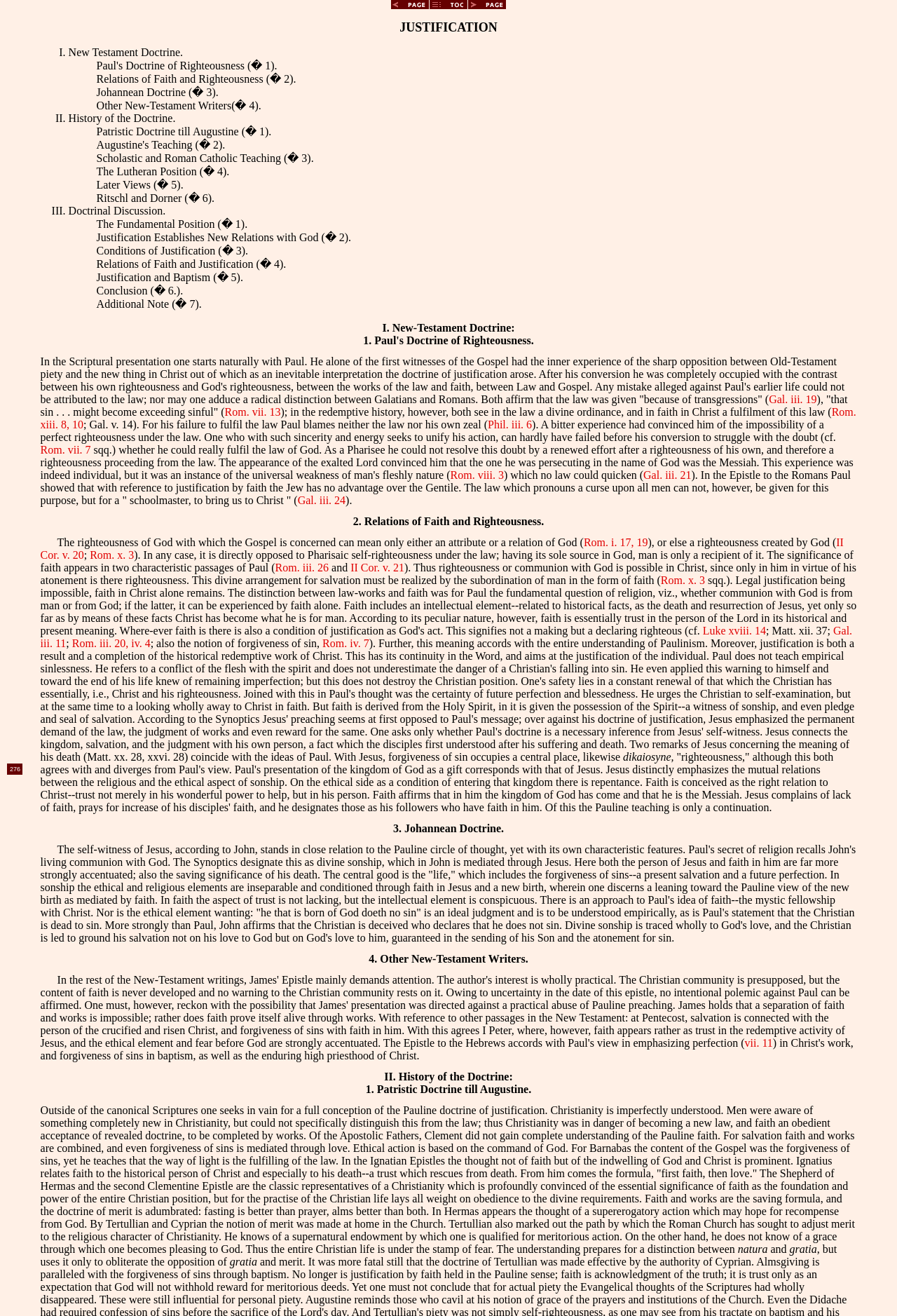What is the relation between faith and righteousness according to Paul?
Using the details from the image, give an elaborate explanation to answer the question.

According to the webpage, Paul's doctrine of justification is that faith is a recipient of righteousness, which is directly opposed to Pharisaic self-righteousness under the law, and having its sole source in God, man is only a recipient of it.